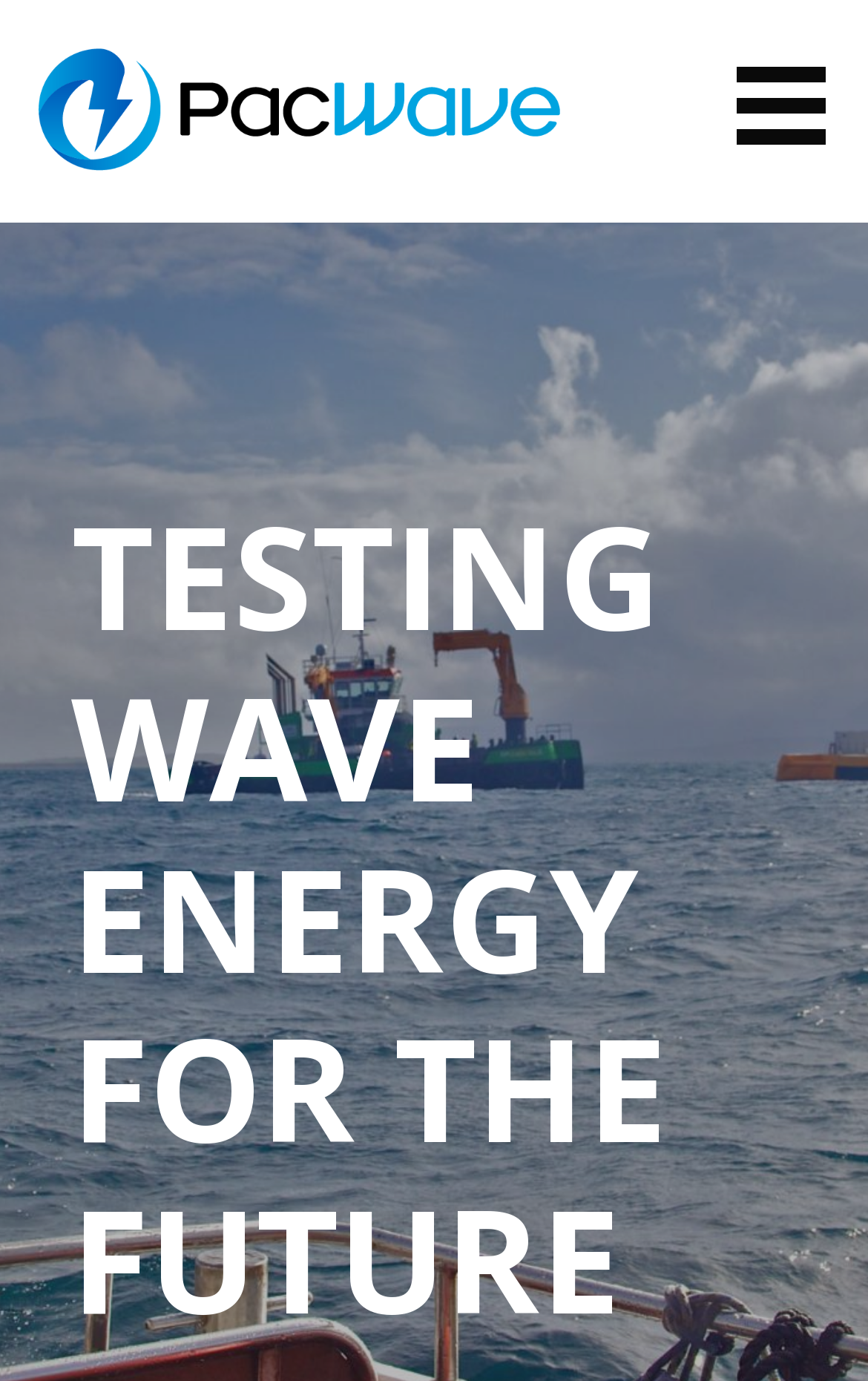Provide the bounding box coordinates for the specified HTML element described in this description: "November 2021". The coordinates should be four float numbers ranging from 0 to 1, in the format [left, top, right, bottom].

None